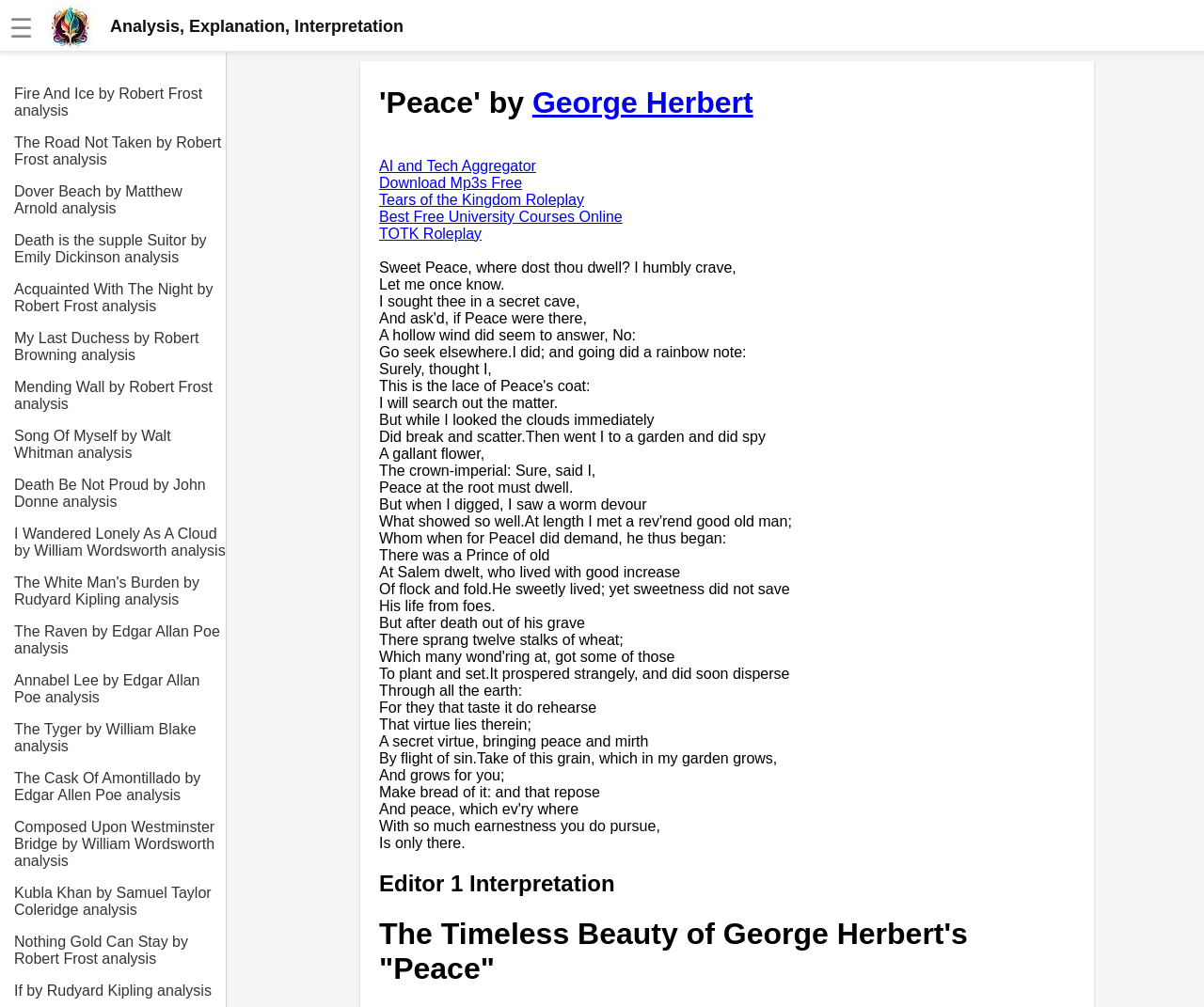Write an extensive caption that covers every aspect of the webpage.

This webpage is dedicated to the analysis and interpretation of the poem "Peace" by George Herbert. At the top left corner, there is a logo and a link to the website's logo, accompanied by the text "Analysis, Explanation, Interpretation". Below this, there is a list of 28 links to analyses of various poems, including "Fire And Ice" by Robert Frost, "The Road Not Taken" by Robert Frost, and "The Raven" by Edgar Allan Poe.

The main content of the webpage is divided into two sections. The first section is a heading that reads "'Peace' by George Herbert", followed by a link to the poet's name. Below this, there are several lines of text that appear to be the poem "Peace" itself, with each line presented as a separate static text element.

The second section begins with a heading that reads "Editor 1 Interpretation", followed by another heading that reads "The Timeless Beauty of George Herbert's 'Peace'". This section likely contains an analysis or interpretation of the poem, but the exact content is not specified.

On the right side of the webpage, there are several links to other websites or resources, including "AI and Tech Aggregator", "Download Mp3s Free", and "Best Free University Courses Online".